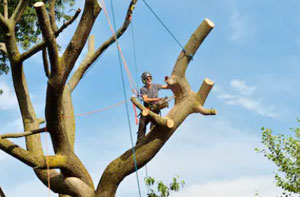What is the color of the sky?
Analyze the screenshot and provide a detailed answer to the question.

The caption describes the sky as 'bright blue skies stretch overhead', emphasizing the clear and sunny weather conditions in which the tree surgeon is working.